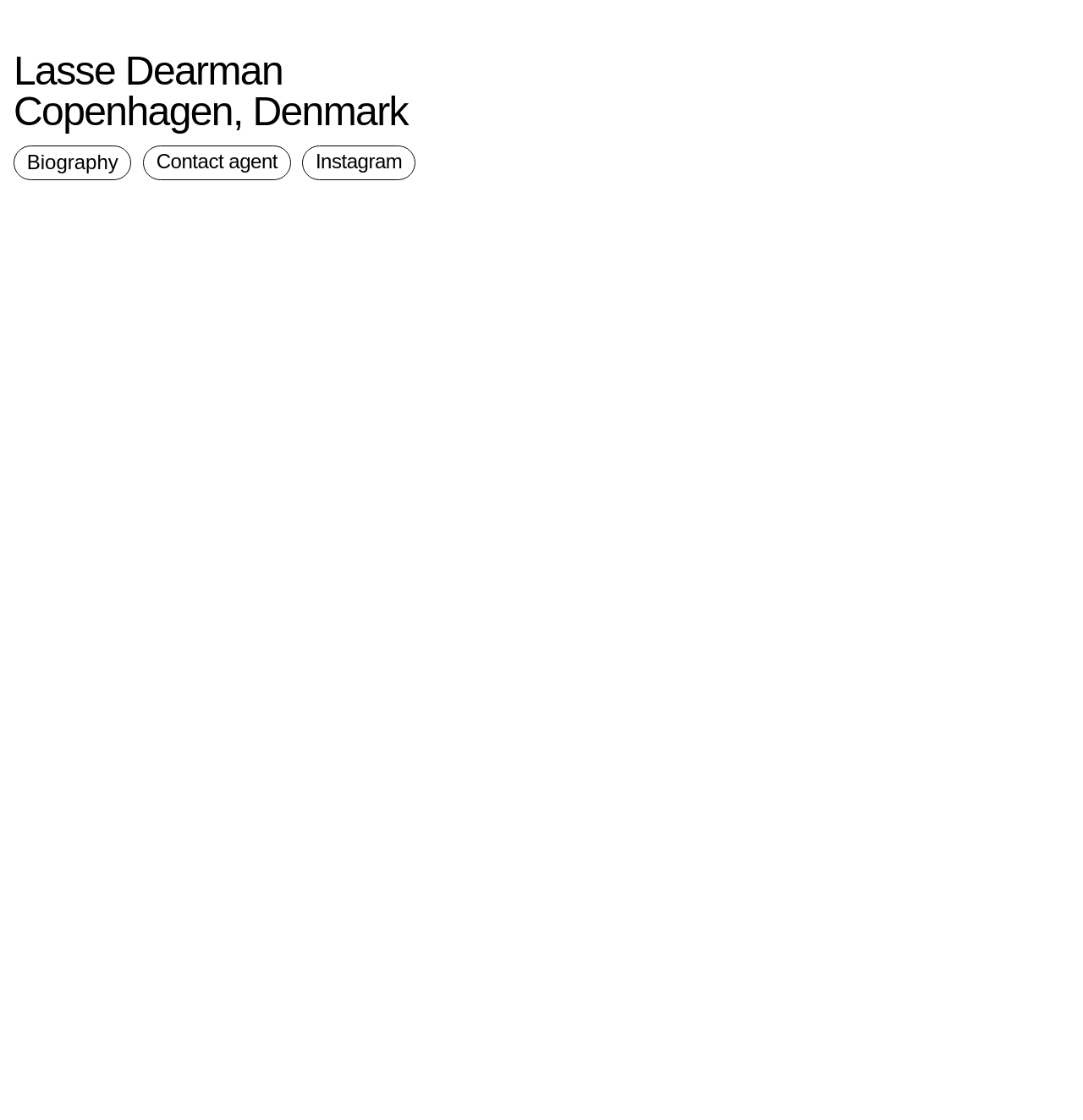Identify the bounding box coordinates of the section that should be clicked to achieve the task described: "Click on the 'Bad Land' link".

[0.012, 0.012, 0.106, 0.042]